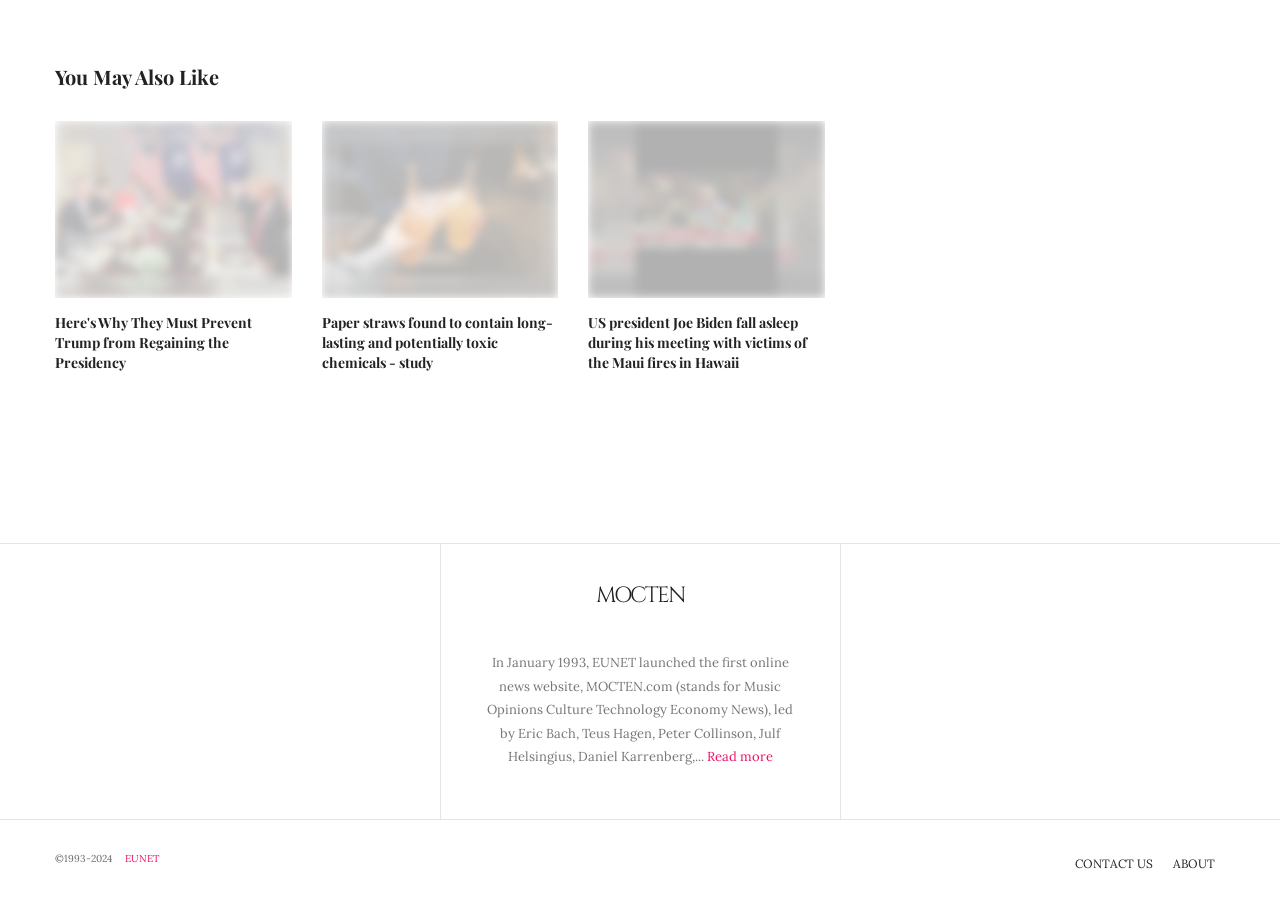What is the copyright year range of the website?
Answer the question with as much detail as you can, using the image as a reference.

The copyright year range can be found in the contentinfo section, where it is written as '©1993-2024' in a StaticText element.